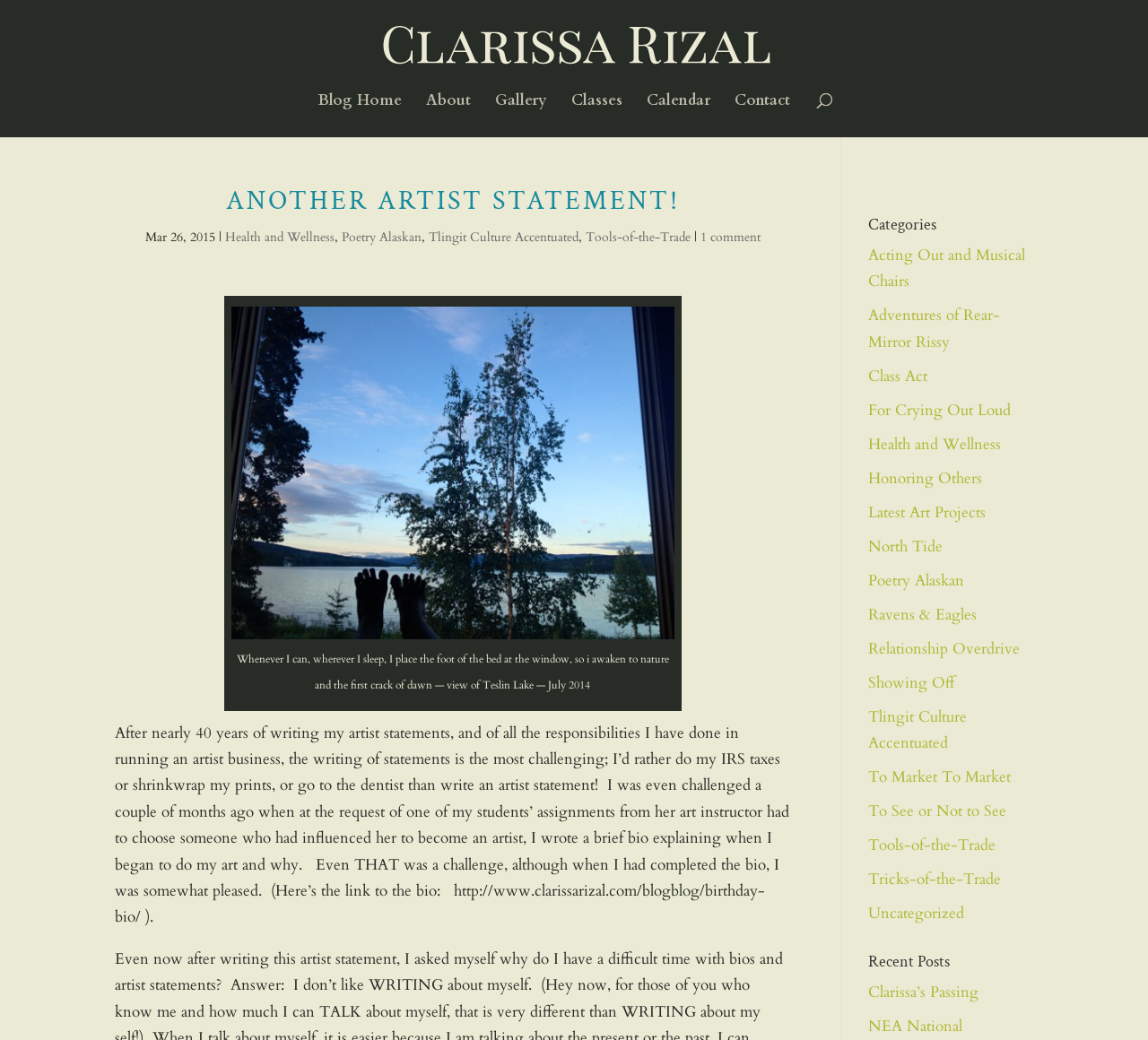Pinpoint the bounding box coordinates of the area that must be clicked to complete this instruction: "go to blog home".

[0.277, 0.091, 0.35, 0.132]